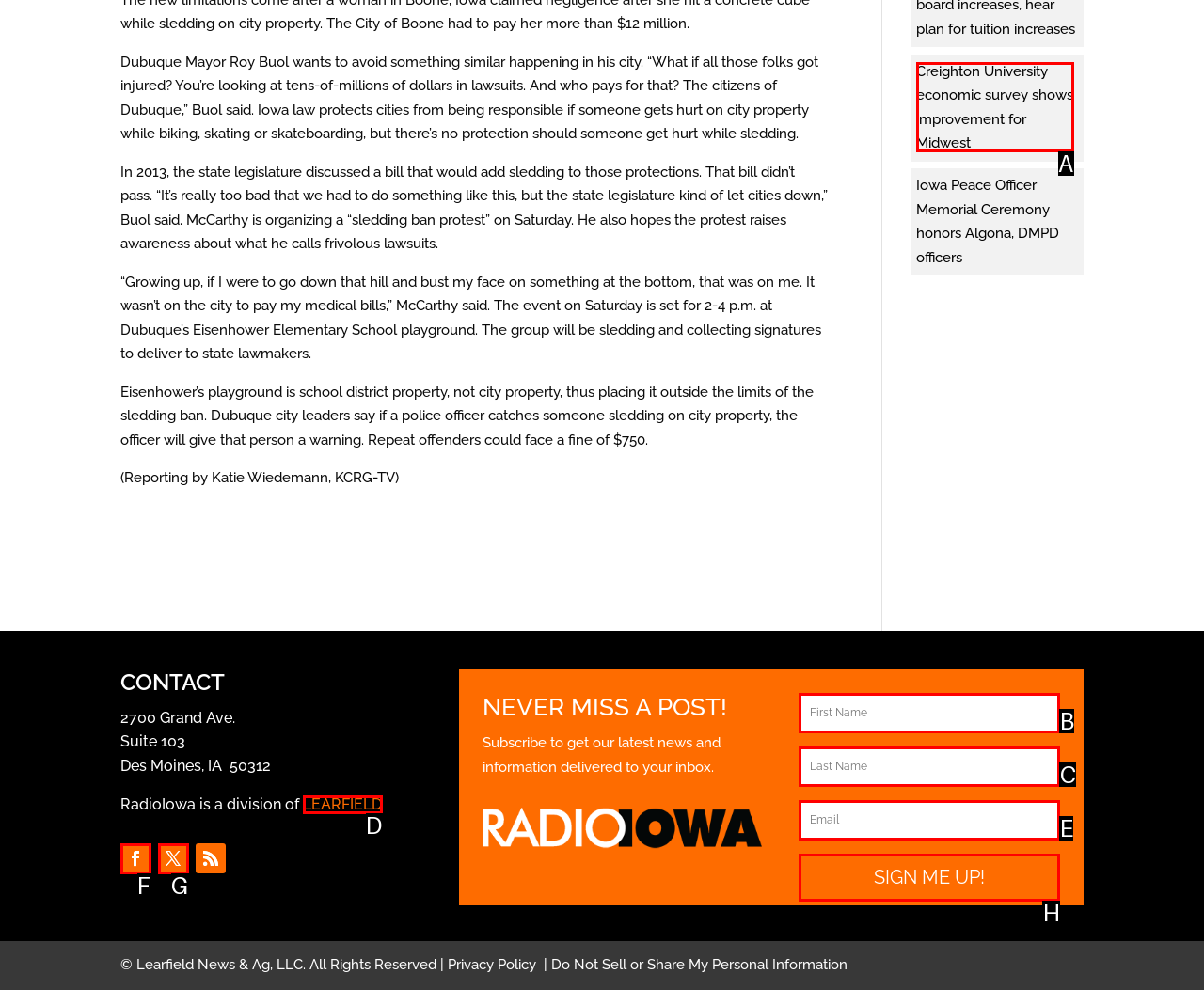Given the description: Sign Me Up!, identify the corresponding option. Answer with the letter of the appropriate option directly.

H